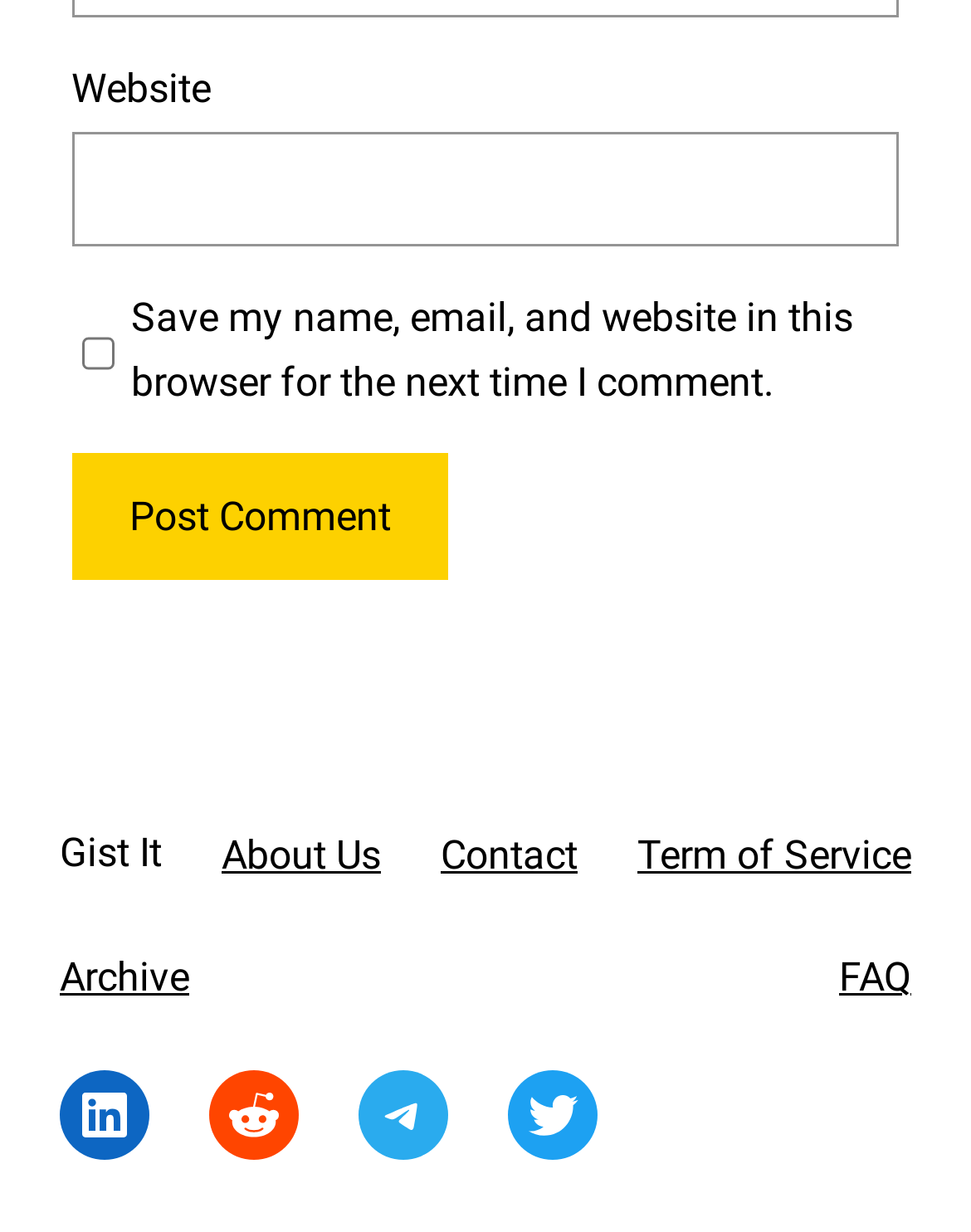Please determine the bounding box coordinates of the section I need to click to accomplish this instruction: "Post a comment".

[0.074, 0.368, 0.463, 0.471]